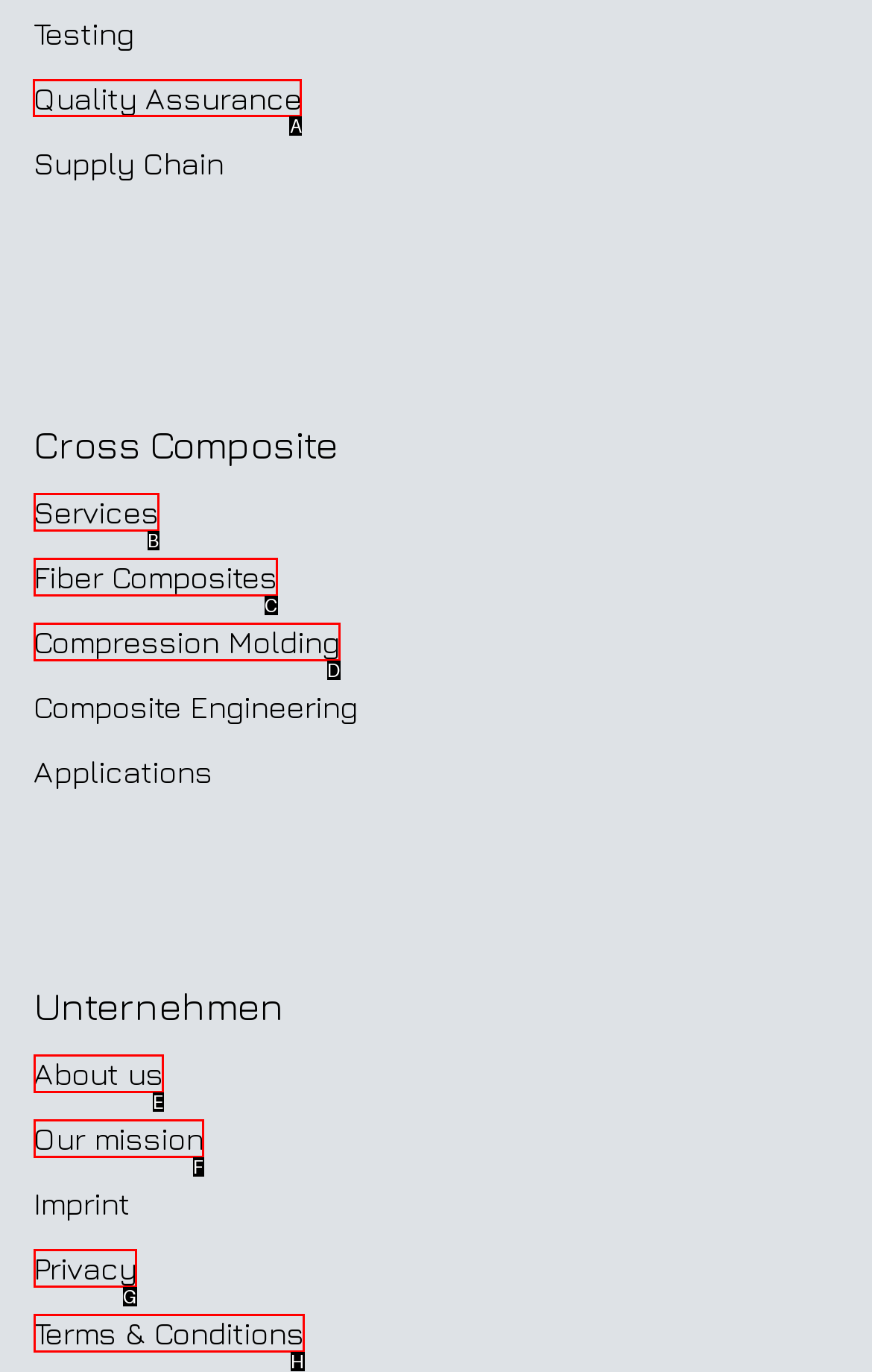Which choice should you pick to execute the task: View Quality Assurance
Respond with the letter associated with the correct option only.

A